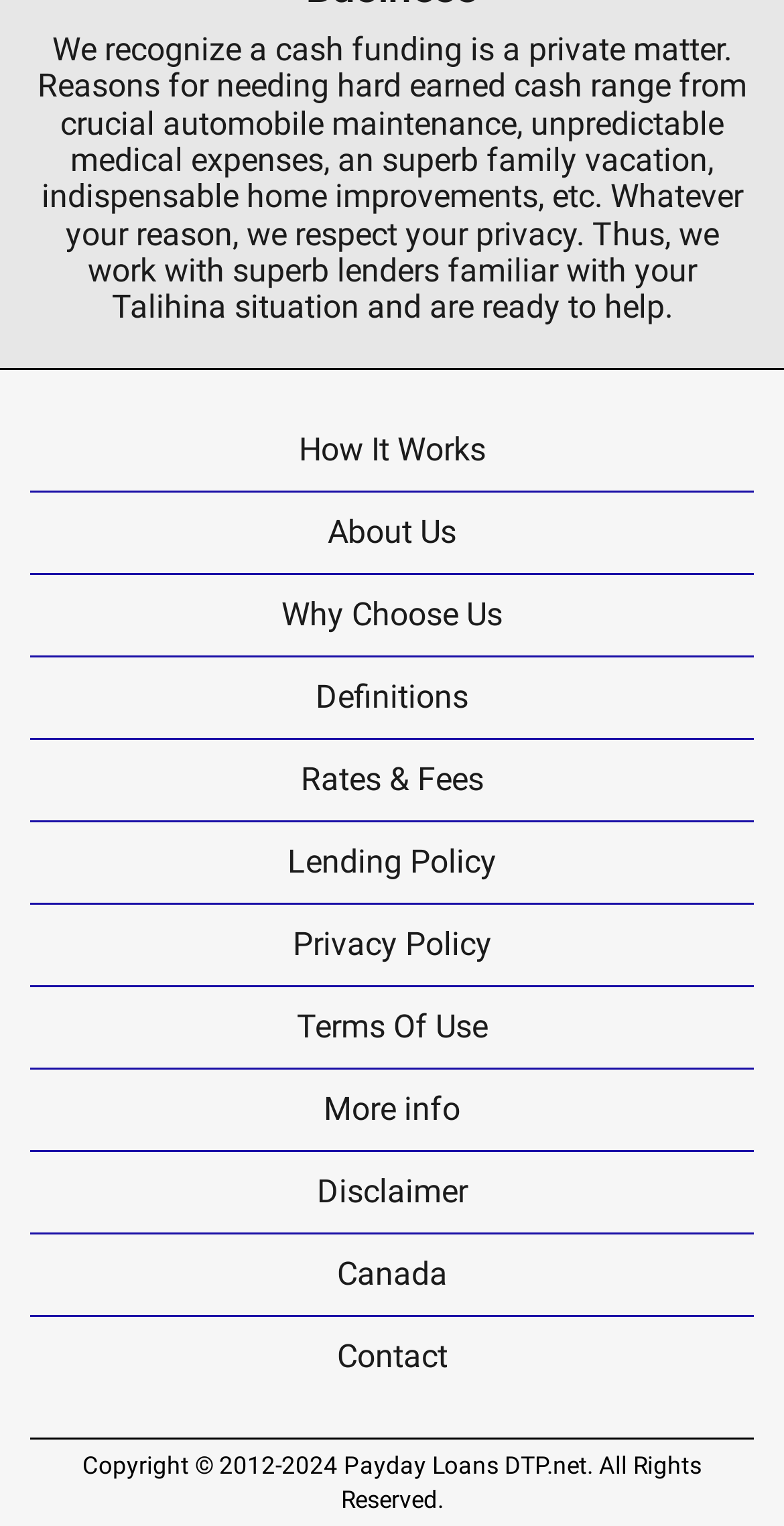Specify the bounding box coordinates of the area to click in order to execute this command: 'Get more information'. The coordinates should consist of four float numbers ranging from 0 to 1, and should be formatted as [left, top, right, bottom].

[0.038, 0.701, 0.962, 0.753]